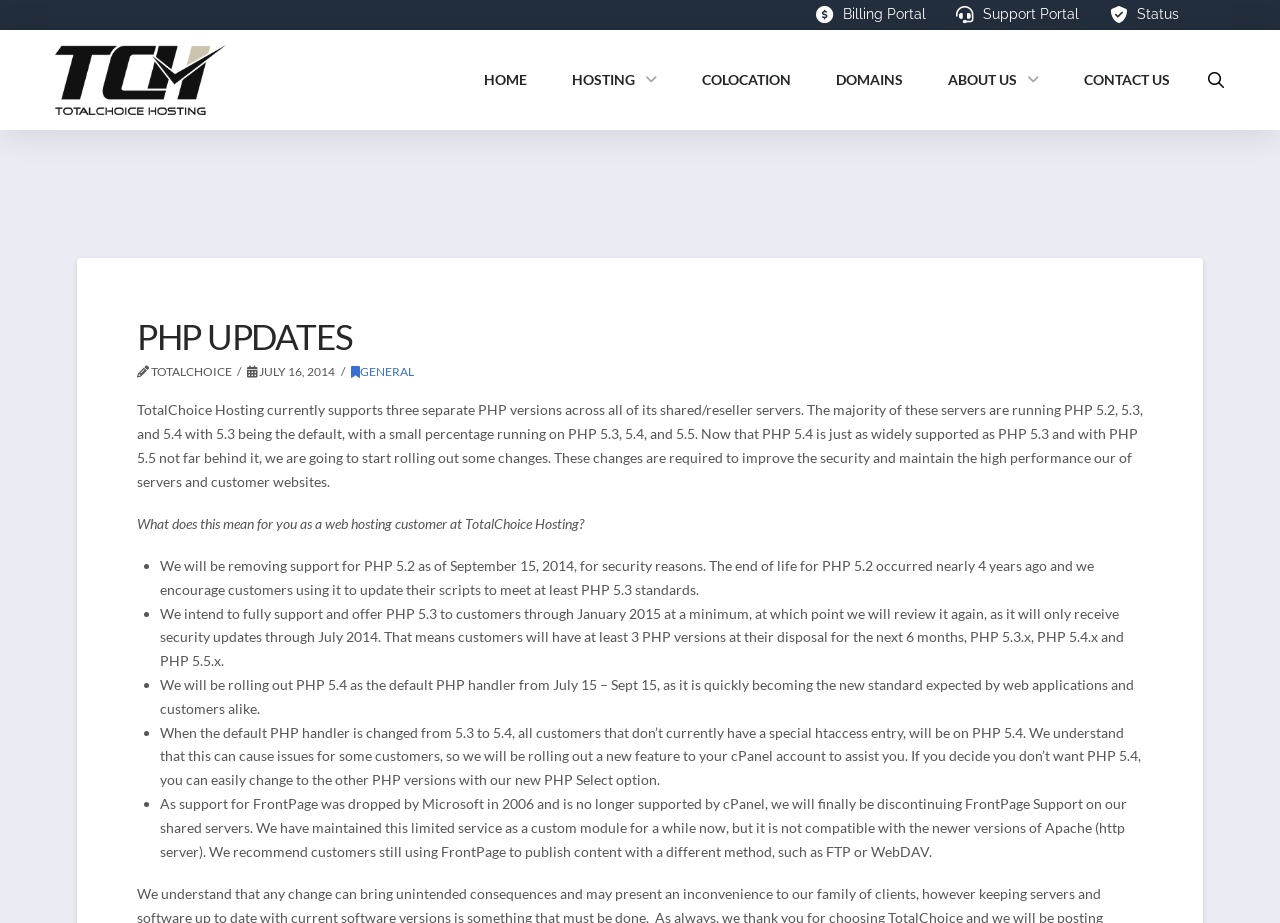Respond concisely with one word or phrase to the following query:
How many PHP versions will customers have at their disposal for the next 6 months?

3